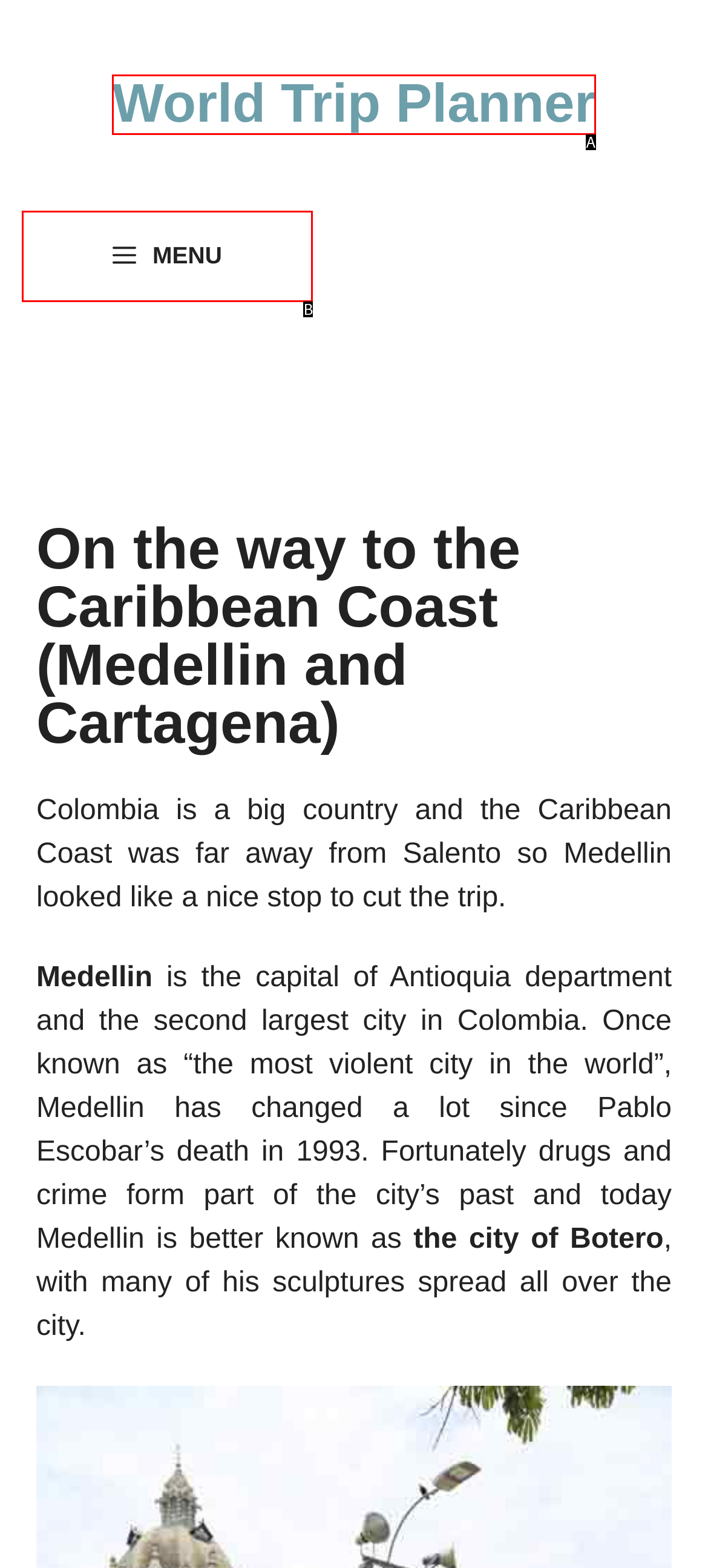Using the given description: World Trip Planner, identify the HTML element that corresponds best. Answer with the letter of the correct option from the available choices.

A